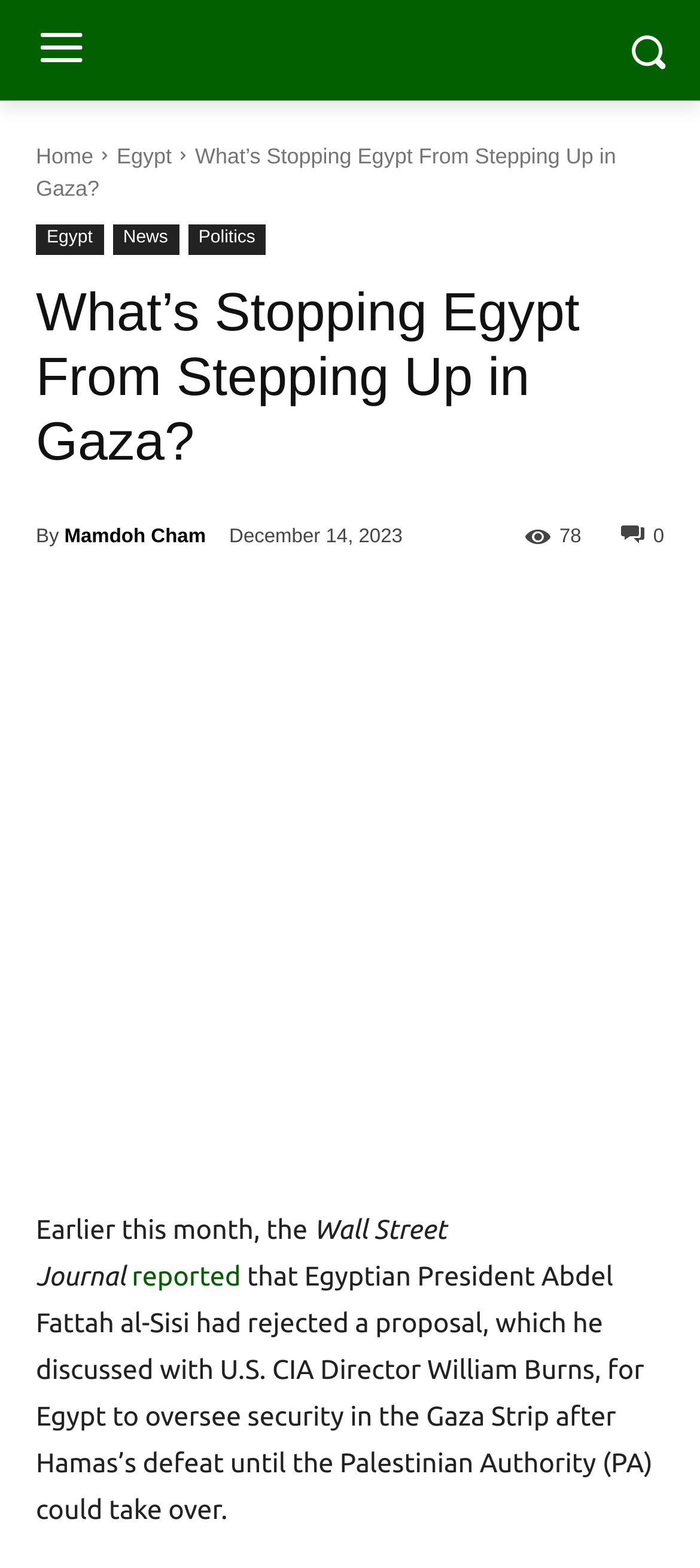How many comments are there on this article?
Please answer the question with as much detail as possible using the screenshot.

The number of comments can be found at the top of the article, where it is displayed as '78'.